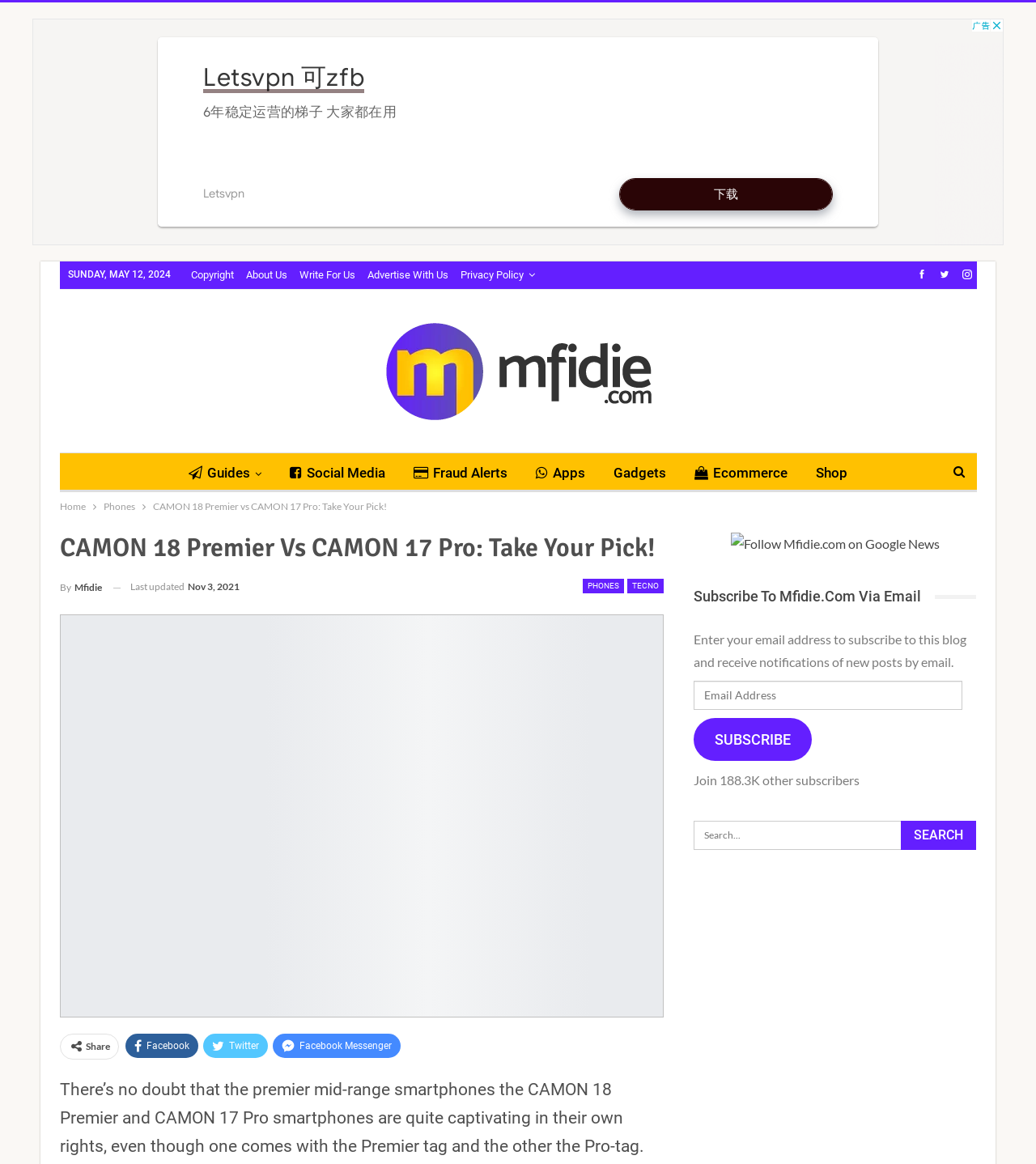Please find the bounding box coordinates in the format (top-left x, top-left y, bottom-right x, bottom-right y) for the given element description. Ensure the coordinates are floating point numbers between 0 and 1. Description: Facebook Messenger

[0.263, 0.888, 0.386, 0.909]